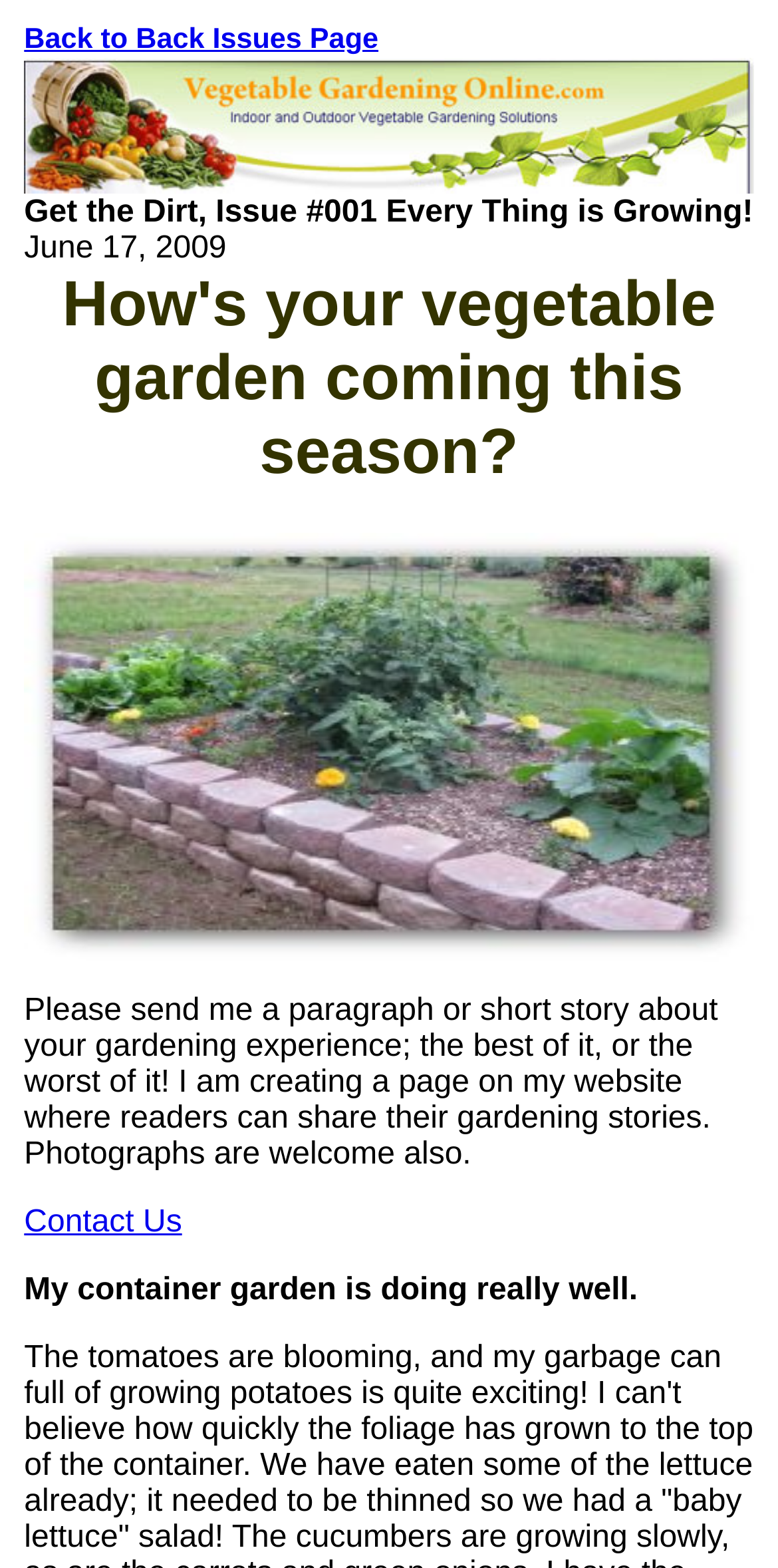Using the given element description, provide the bounding box coordinates (top-left x, top-left y, bottom-right x, bottom-right y) for the corresponding UI element in the screenshot: Contact Us

[0.031, 0.768, 0.234, 0.79]